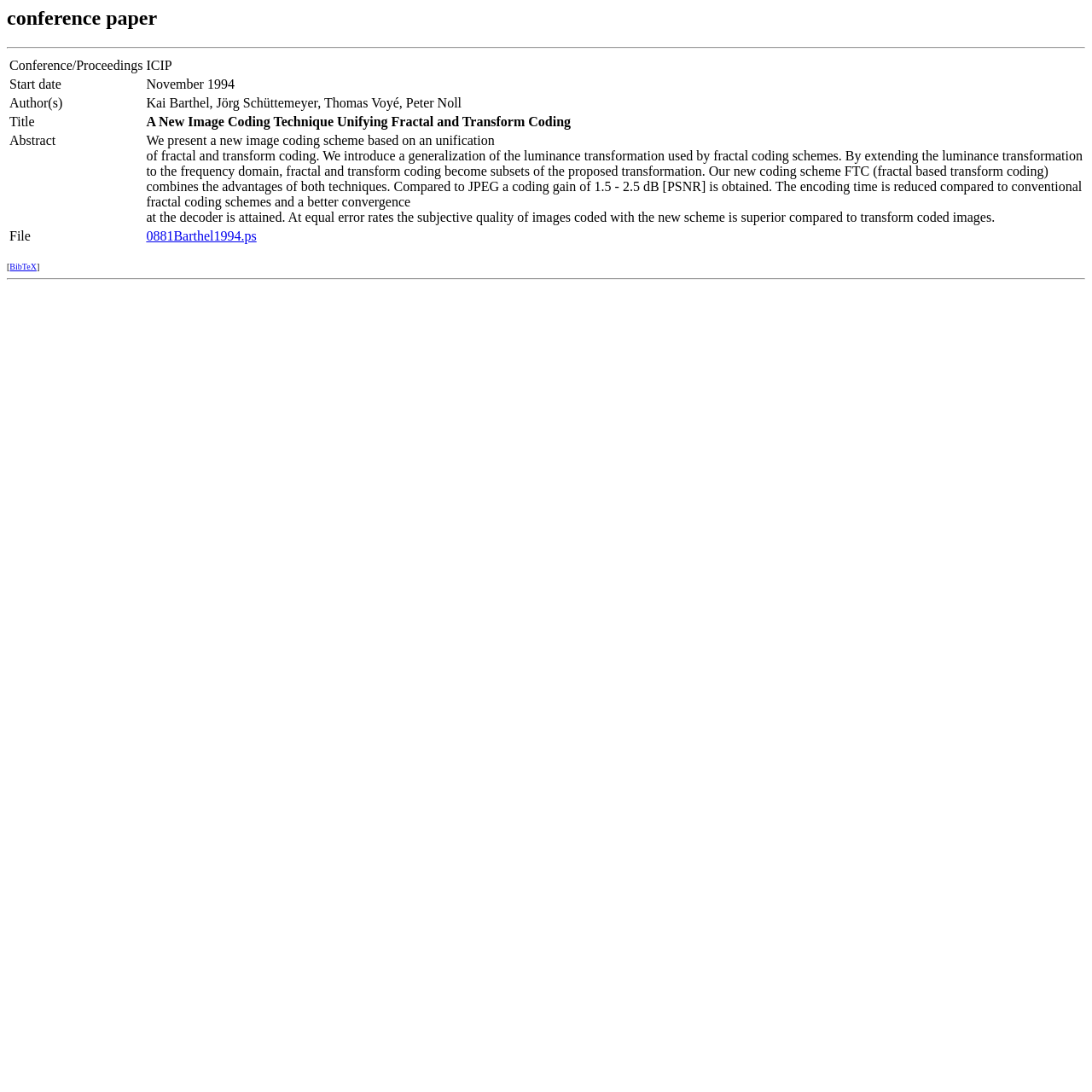Who are the authors of the paper?
Examine the screenshot and reply with a single word or phrase.

Kai Barthel, Jörg Schüttemeyer, Thomas Voyé, Peter Noll